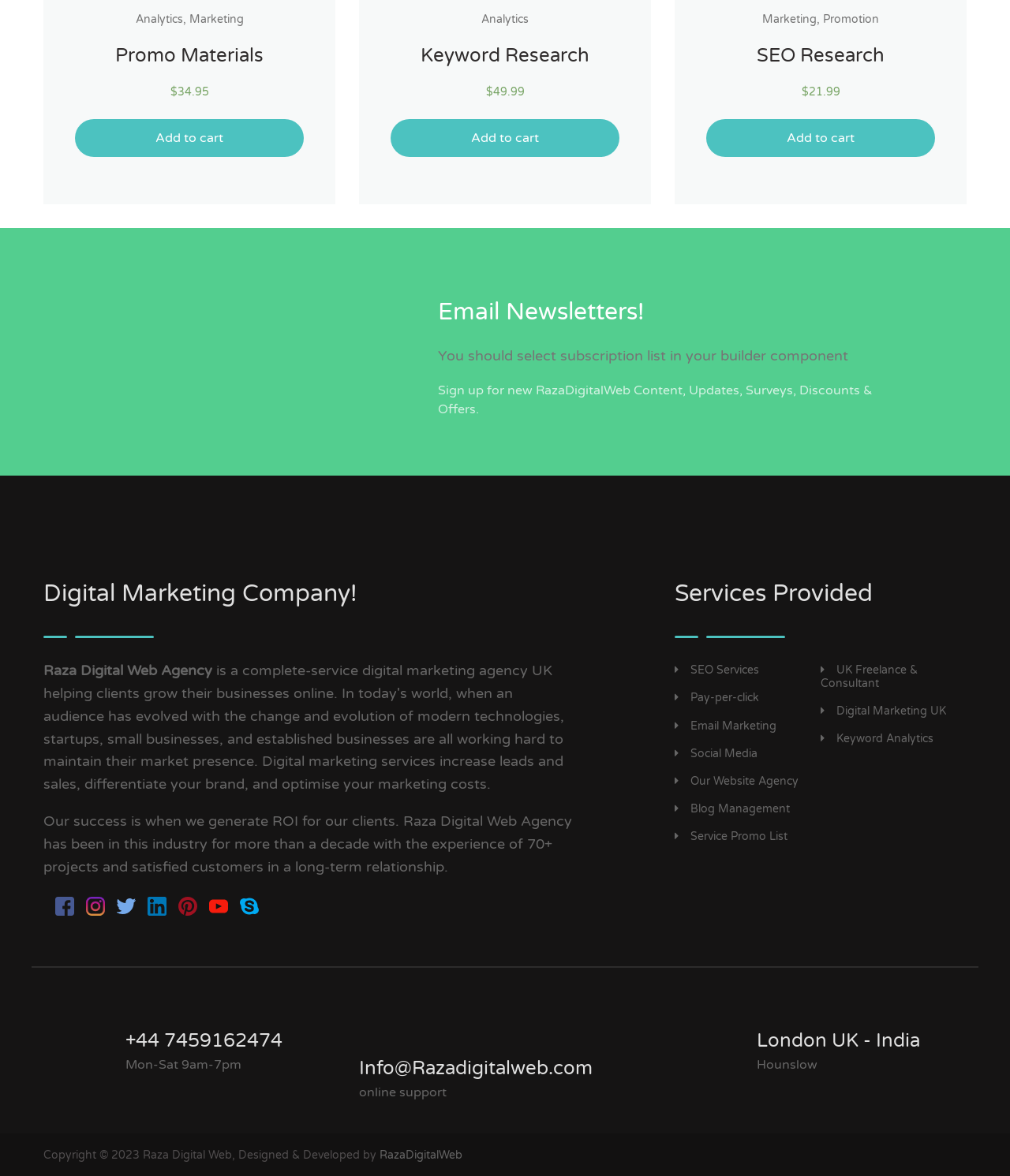Find the bounding box coordinates of the clickable element required to execute the following instruction: "Visit Facebook page". Provide the coordinates as four float numbers between 0 and 1, i.e., [left, top, right, bottom].

[0.055, 0.763, 0.073, 0.777]